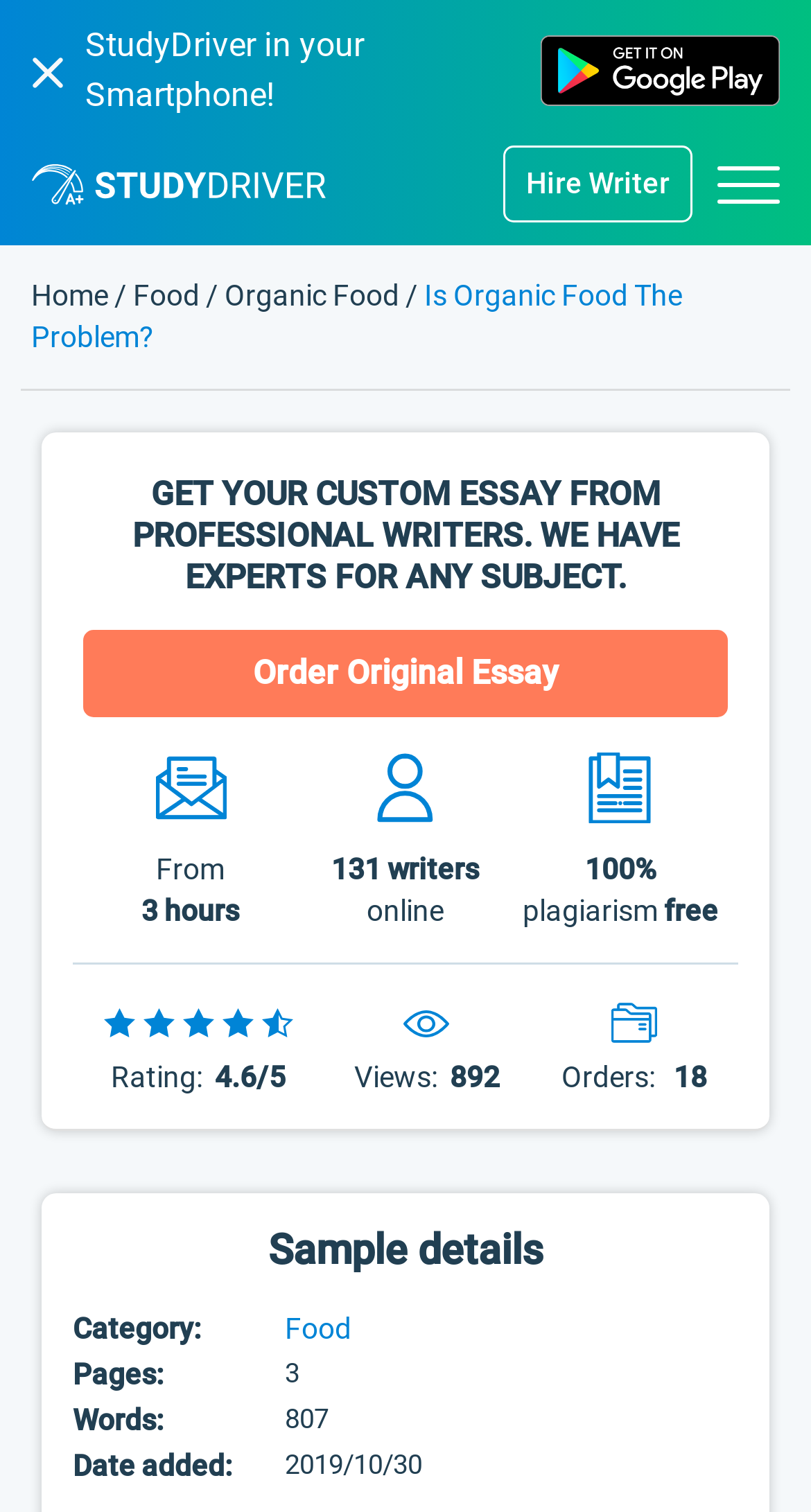Provide the bounding box coordinates of the HTML element described as: "parent_node: Hire Writer aria-label="Menu"". The bounding box coordinates should be four float numbers between 0 and 1, i.e., [left, top, right, bottom].

[0.885, 0.106, 0.962, 0.138]